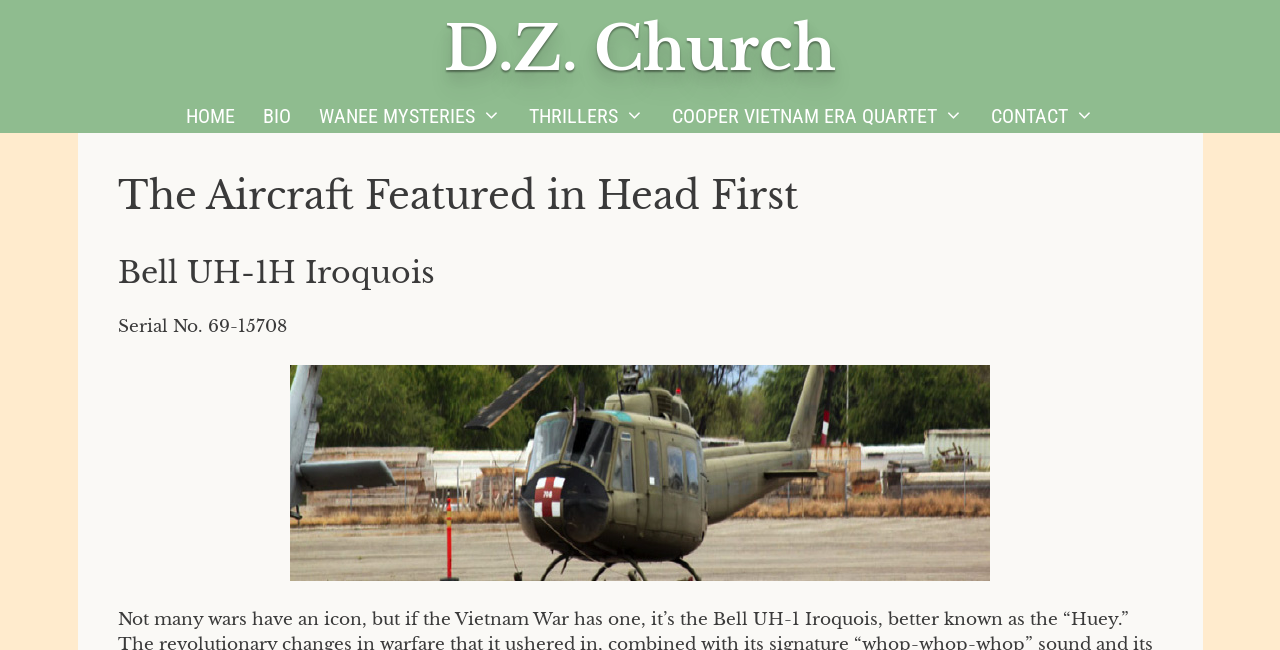Extract the primary heading text from the webpage.

The Aircraft Featured in Head First